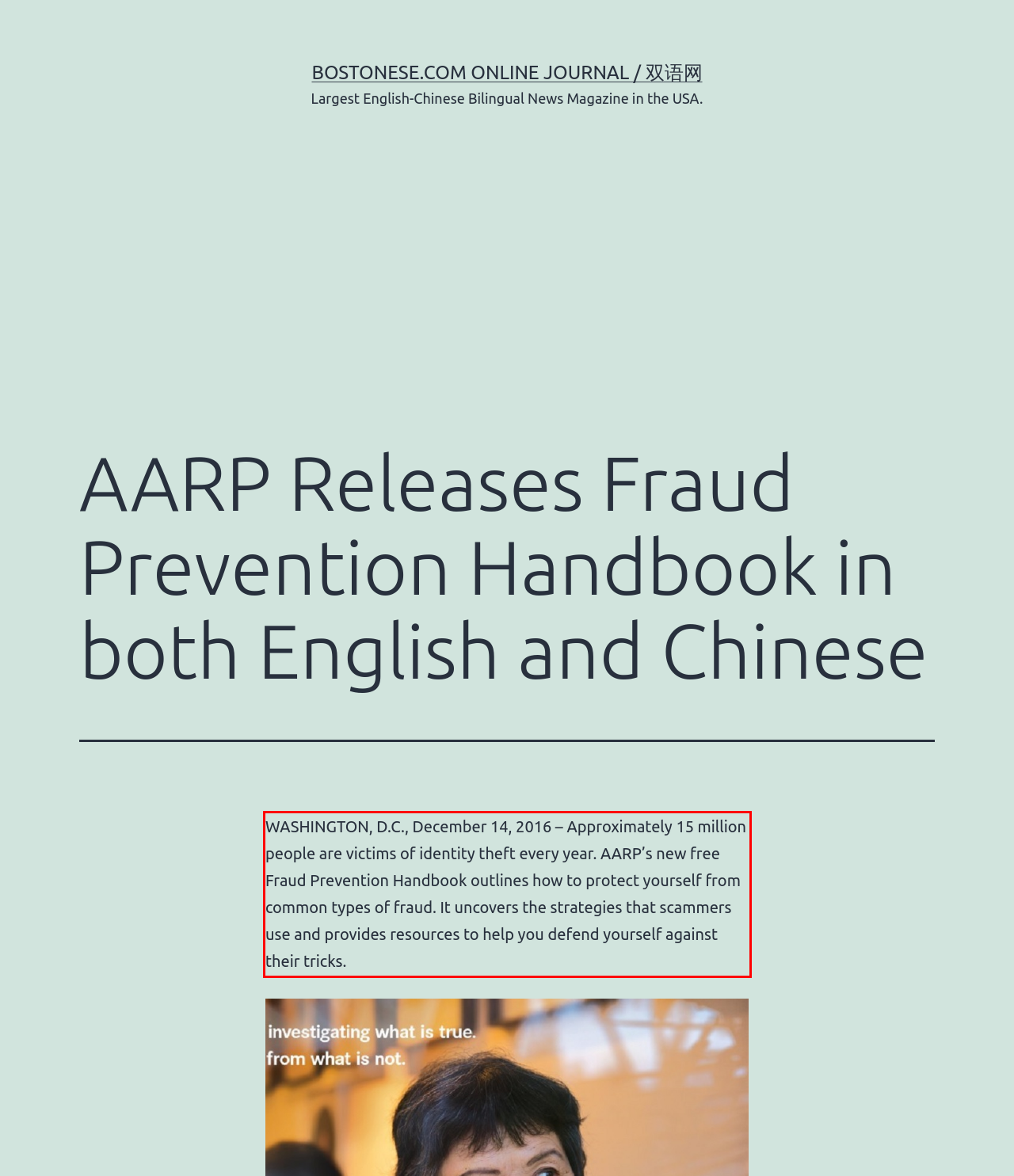You have a webpage screenshot with a red rectangle surrounding a UI element. Extract the text content from within this red bounding box.

WASHINGTON, D.C., December 14, 2016 – Approximately 15 million people are victims of identity theft every year. AARP’s new free Fraud Prevention Handbook outlines how to protect yourself from common types of fraud. It uncovers the strategies that scammers use and provides resources to help you defend yourself against their tricks.